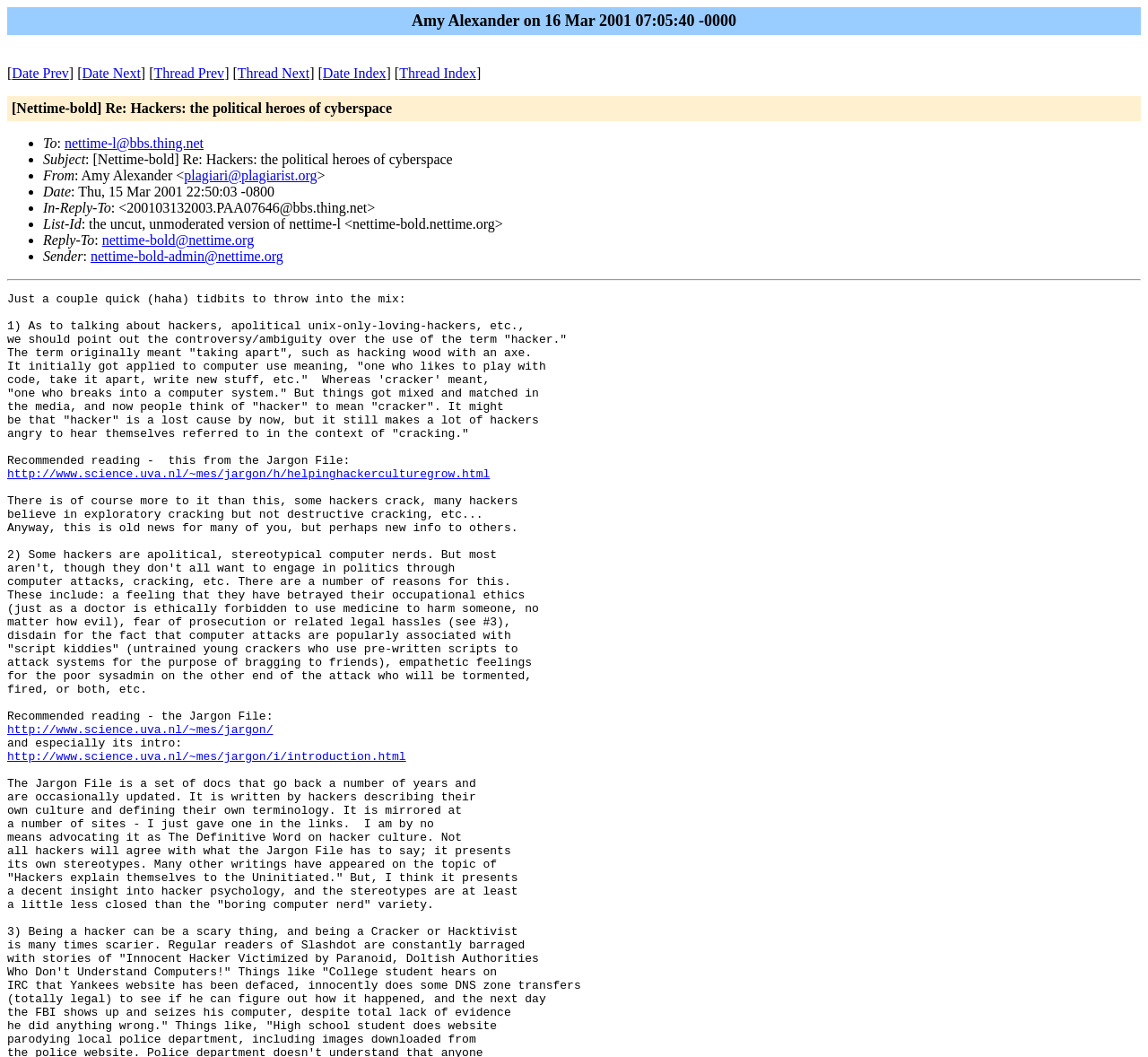Write a detailed summary of the webpage.

This webpage appears to be an archived email thread or forum post, with a focus on discussing hackers and their role in cyberspace. At the top of the page, there is a navigation bar with links to "Date Prev", "Date Next", "Thread Prev", "Thread Next", "Date Index", and "Thread Index". 

Below the navigation bar, there is a table with a single cell containing the title of the email thread, "[Nettime-bold] Re: Hackers: the political heroes of cyberspace". 

The main content of the page is divided into two sections. The first section contains metadata about the email, including the sender's name and email address, the date and time it was sent, and the subject line. This information is presented in a list format with bullet points.

The second section contains the body of the email, which is a lengthy text discussing the concept of hackers and their role in cyberspace. The text is divided into two main paragraphs, with the first paragraph discussing the origins of the term "hacker" and how it has been misused in the media to refer to "crackers" or individuals who break into computer systems. The second paragraph discusses the diversity of hackers, including those who are apolitical and those who engage in politics through computer attacks.

Throughout the text, there are several hyperlinks to external resources, including the Jargon File, which is a online dictionary of computer-related terms. These links are likely provided to support the author's arguments and provide additional information to readers.